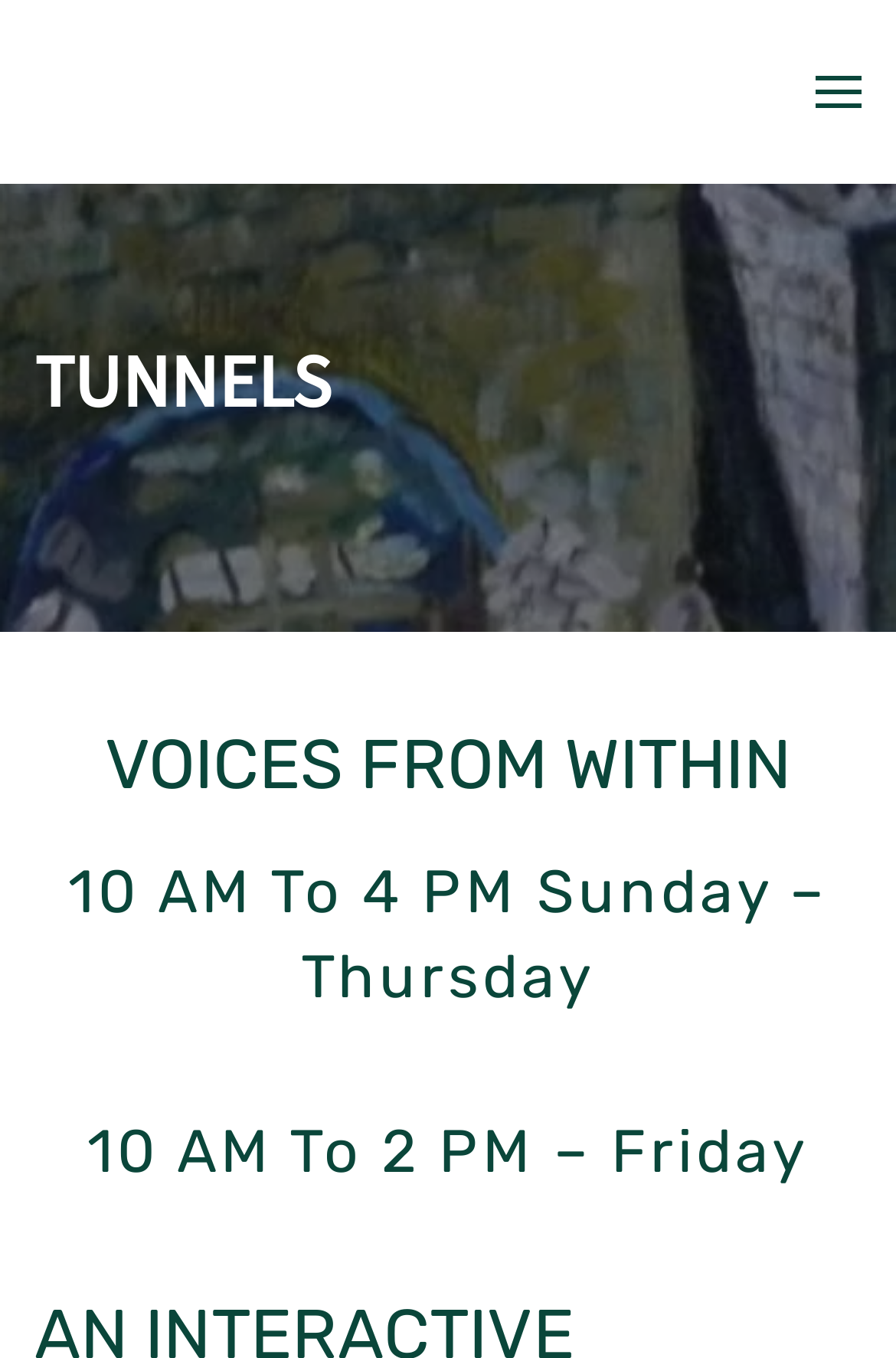What is the first option in the menu?
Using the screenshot, give a one-word or short phrase answer.

TUNNELS